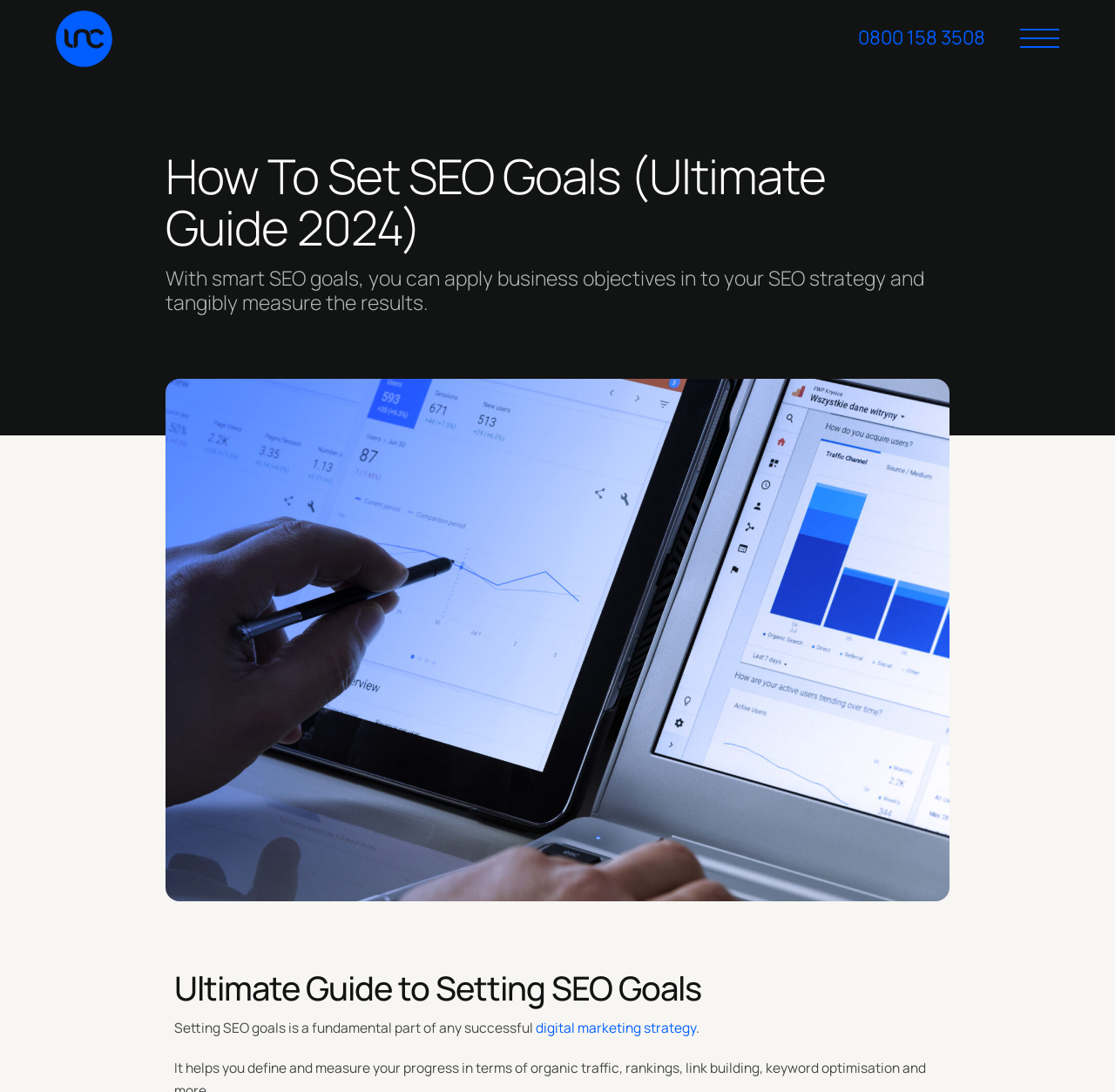Provide a one-word or short-phrase answer to the question:
What is the topic of the ultimate guide?

Setting SEO Goals